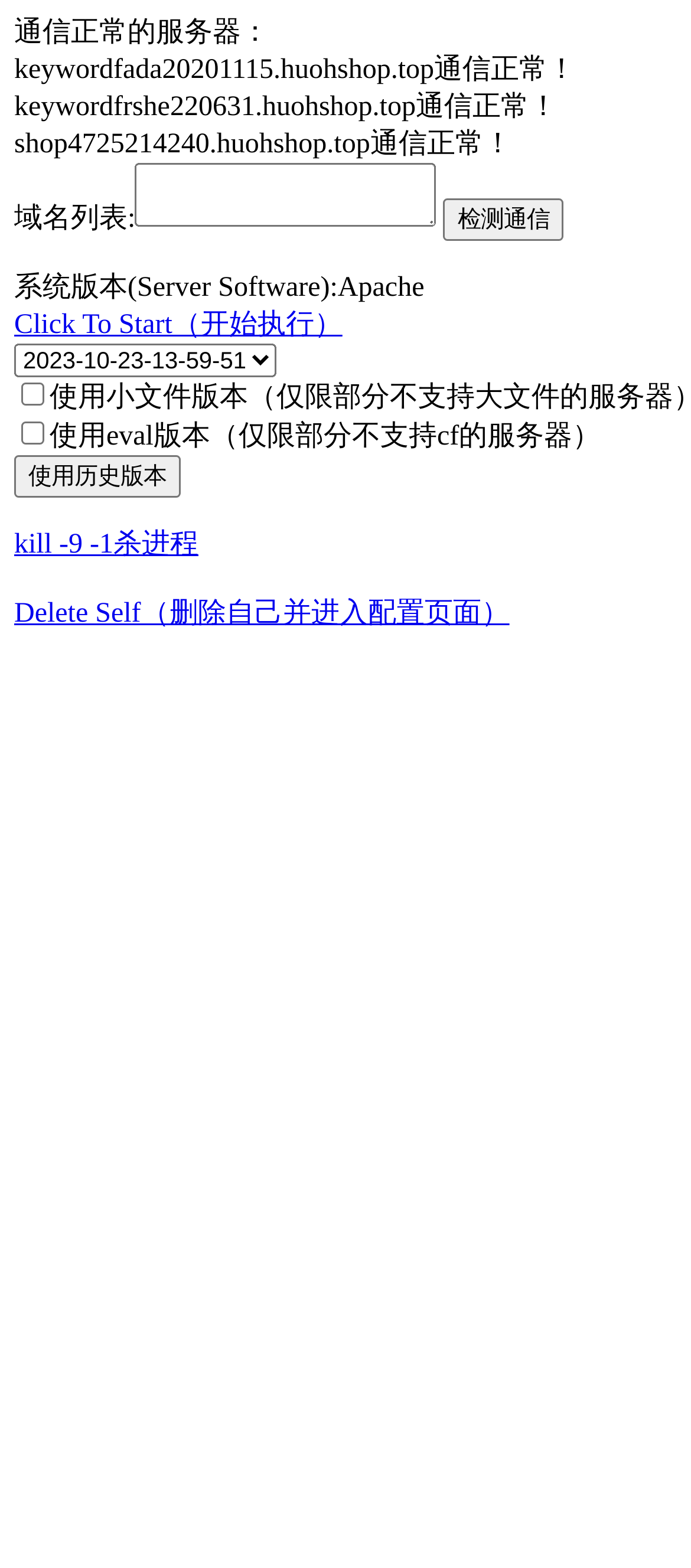Provide the bounding box coordinates of the section that needs to be clicked to accomplish the following instruction: "Use historical version."

[0.021, 0.29, 0.262, 0.317]